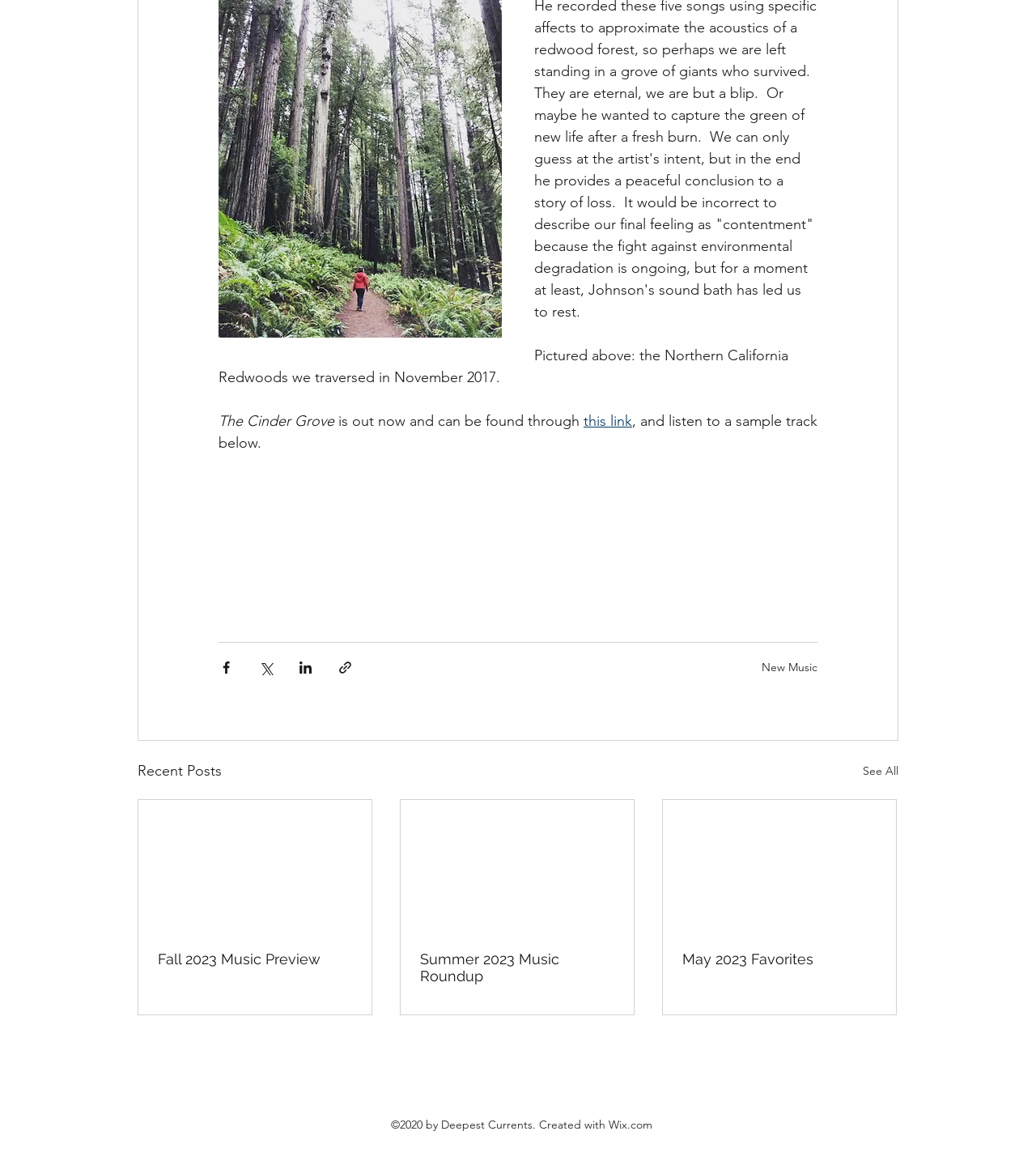How many recent posts are listed?
Answer with a single word or short phrase according to what you see in the image.

3